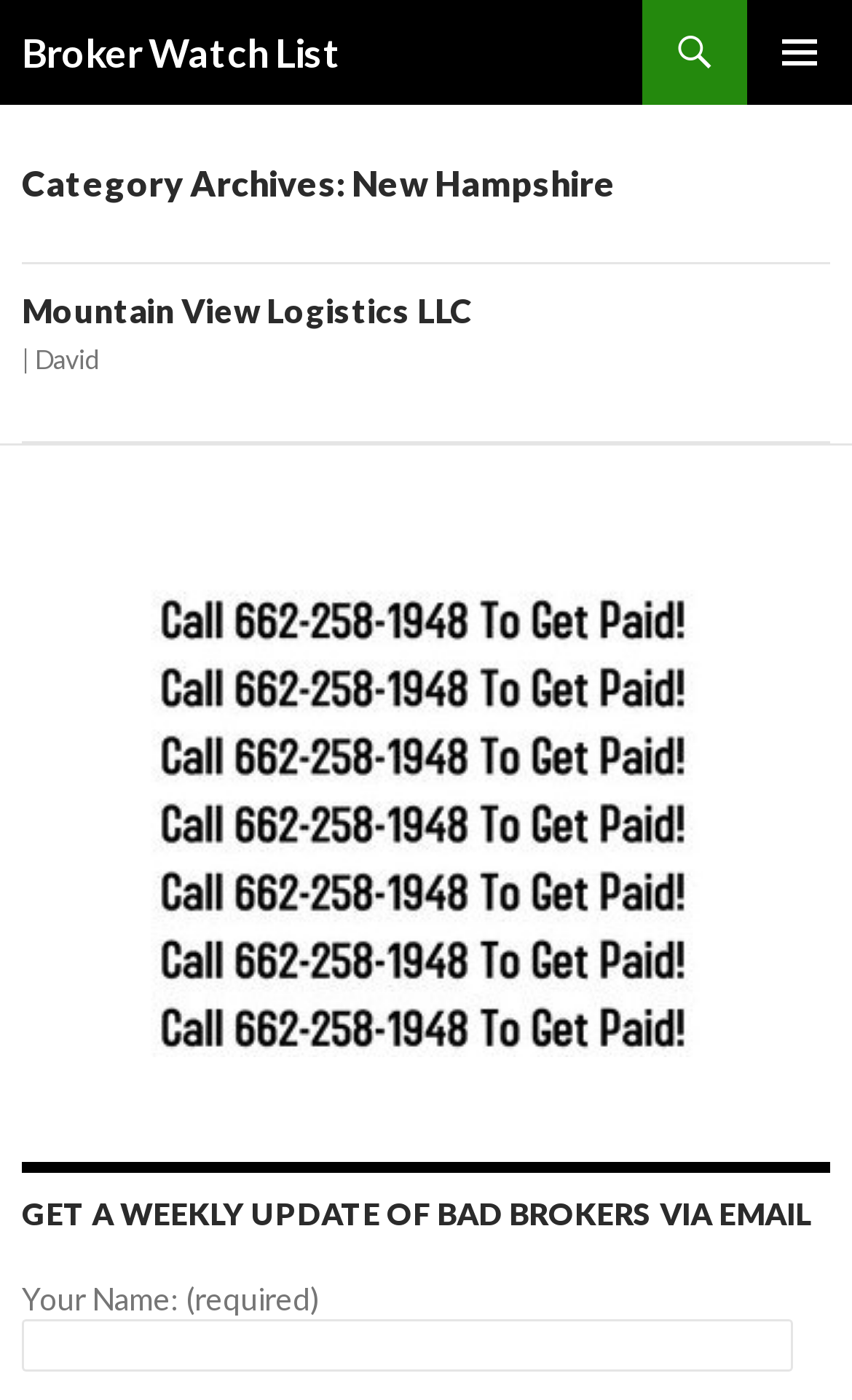Offer a detailed account of what is visible on the webpage.

The webpage is about the Broker Watch List in New Hampshire. At the top, there is a heading "Broker Watch List" which is also a link. To the right of this heading, there is a button labeled "PRIMARY MENU". Below the heading, there is a link "SKIP TO CONTENT". 

The main content of the webpage is divided into two sections. The first section is a header that displays the category archives for New Hampshire. Below this header, there is an article section that lists a broker, "Mountain View Logistics LLC", with a link to its details. The broker's name is followed by a link to a person named "David". 

At the bottom of the page, there is a heading that invites users to get a weekly update of bad brokers via email. Below this heading, there is a form with a required text field labeled "Your Name:" for users to input their name.